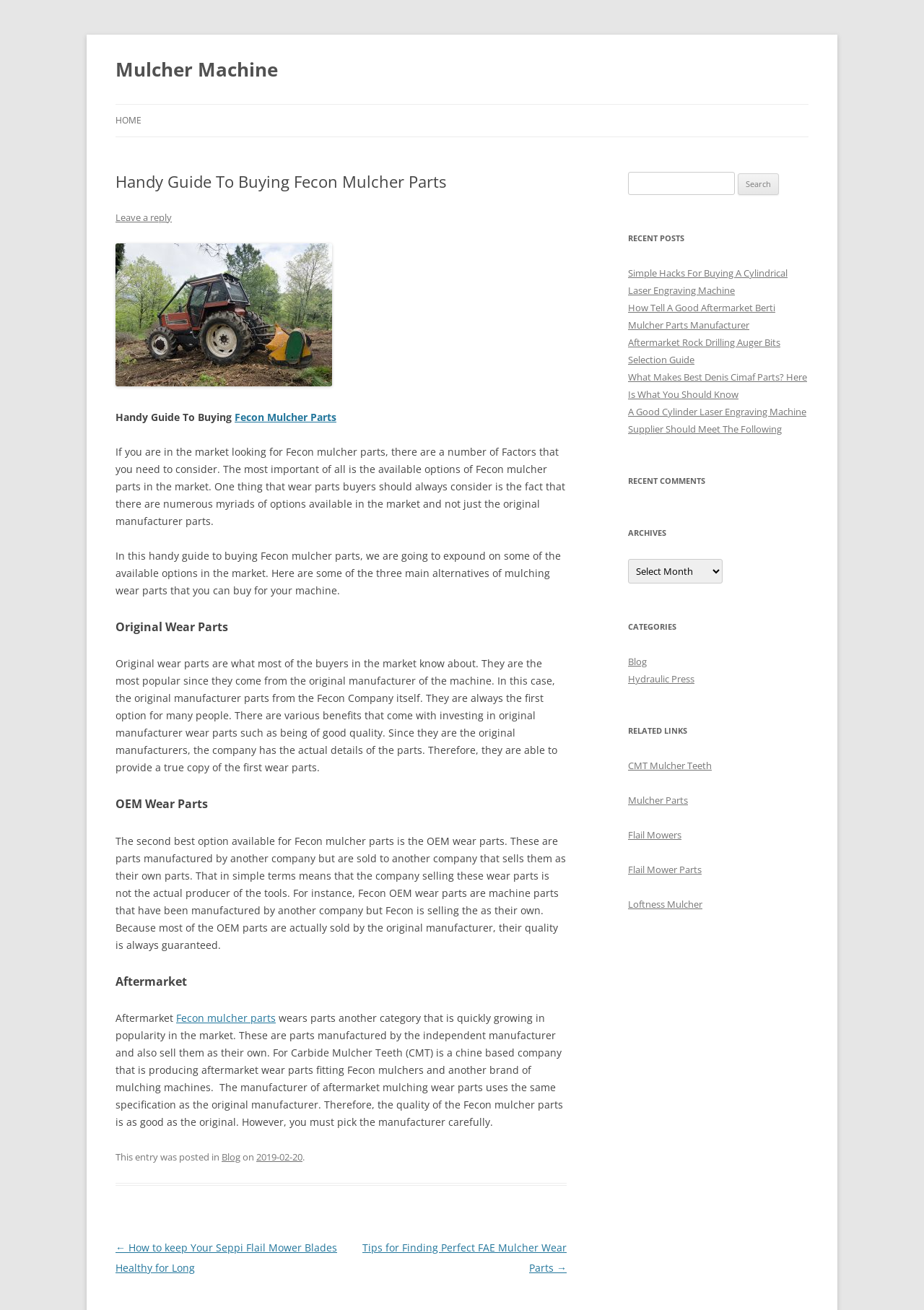What are the three main alternatives of mulching wear parts?
Based on the image, give a concise answer in the form of a single word or short phrase.

Original, OEM, Aftermarket